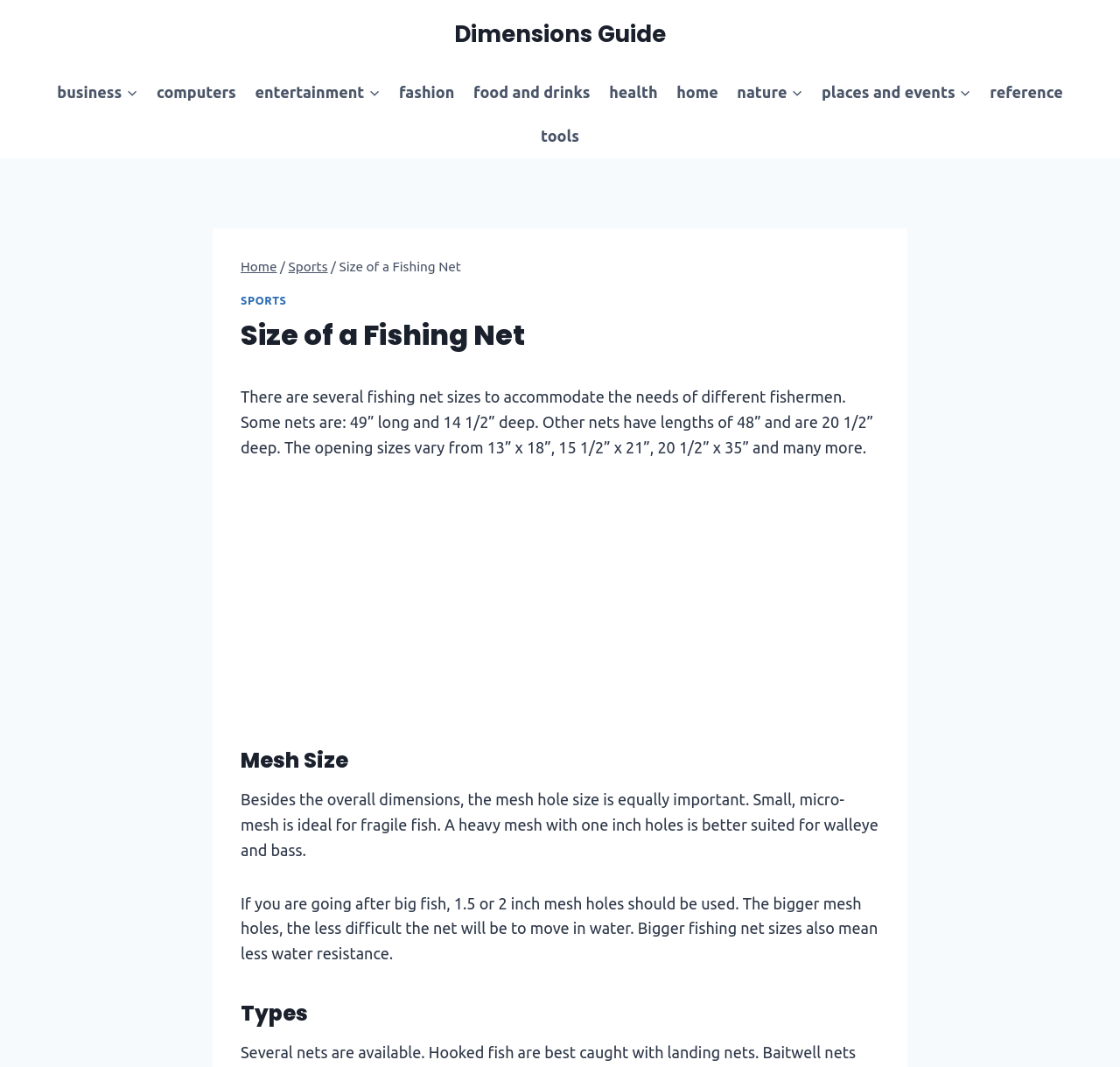Identify the bounding box coordinates for the region of the element that should be clicked to carry out the instruction: "Read the 'Mesh Size' section". The bounding box coordinates should be four float numbers between 0 and 1, i.e., [left, top, right, bottom].

[0.215, 0.698, 0.785, 0.728]